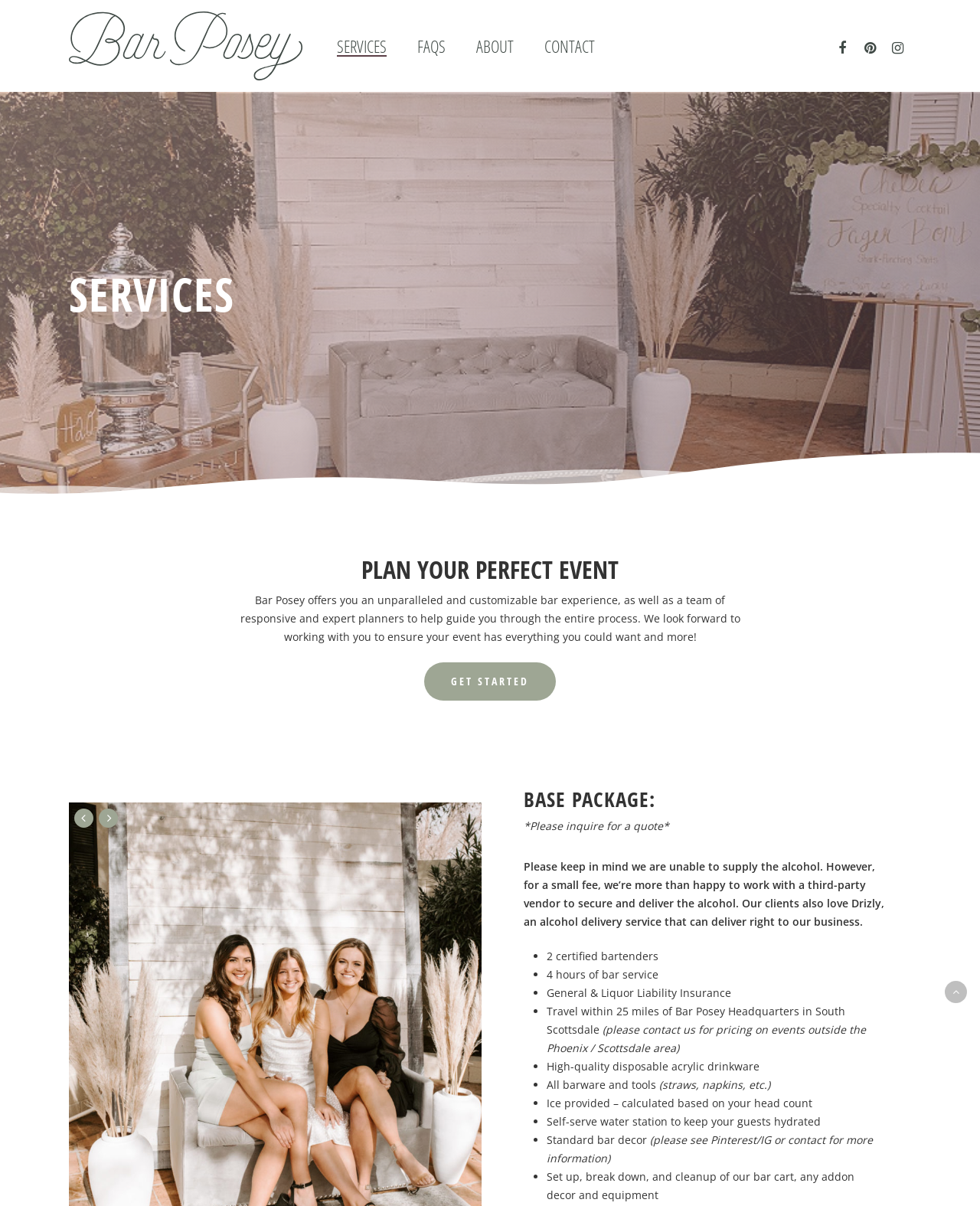Using the provided element description: "Get Started", determine the bounding box coordinates of the corresponding UI element in the screenshot.

[0.433, 0.549, 0.567, 0.581]